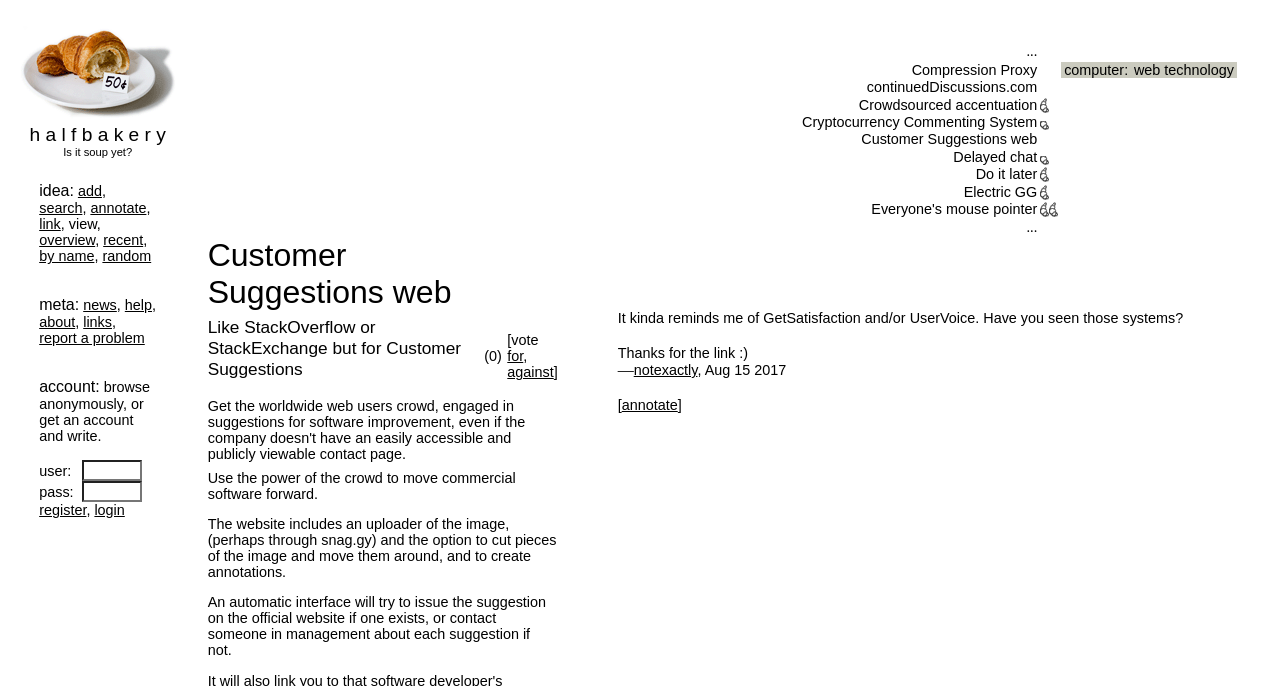Identify the bounding box coordinates for the region of the element that should be clicked to carry out the instruction: "view the overview". The bounding box coordinates should be four float numbers between 0 and 1, i.e., [left, top, right, bottom].

[0.031, 0.338, 0.074, 0.362]